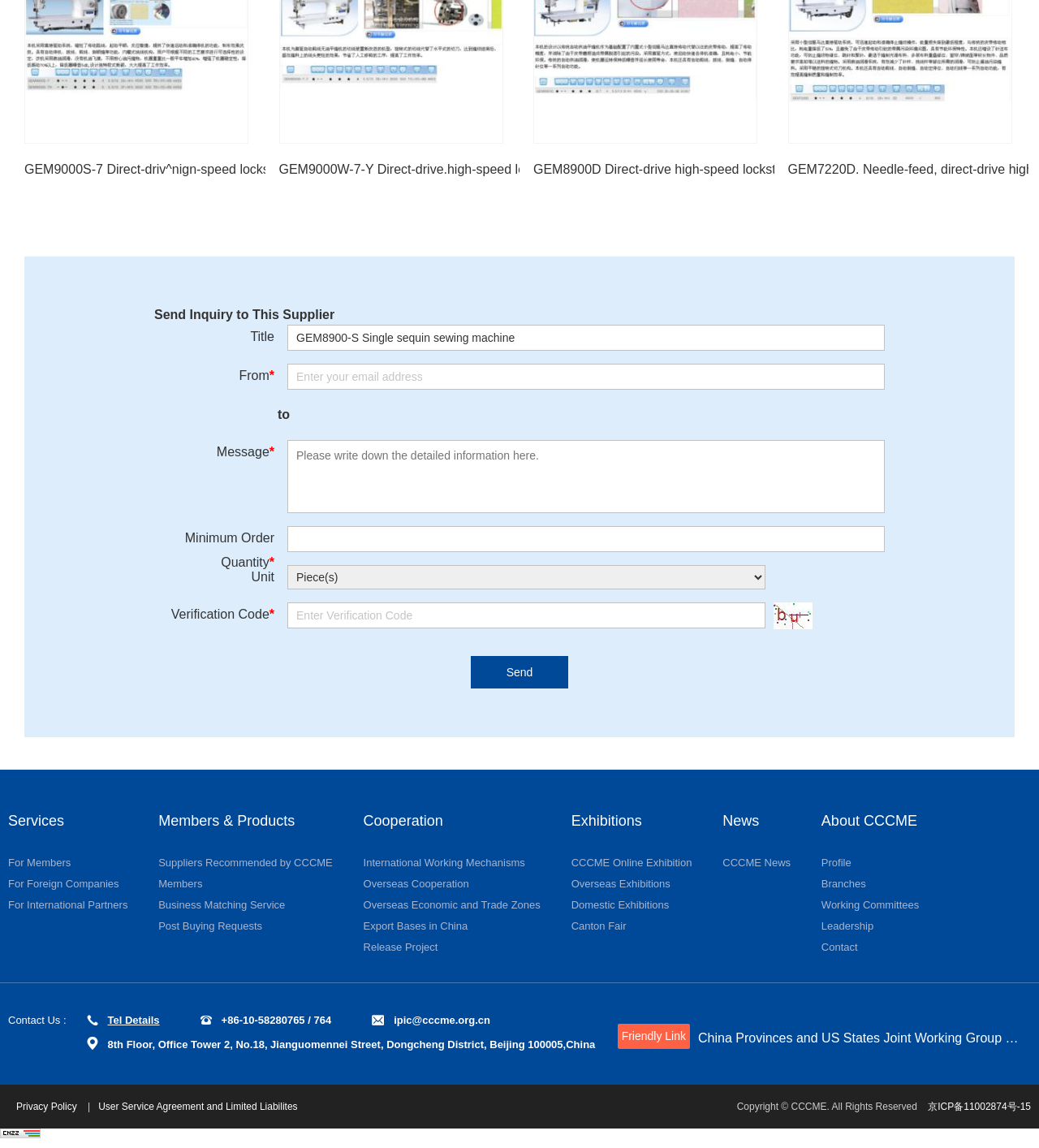Please locate the bounding box coordinates of the element that should be clicked to complete the given instruction: "Click Send button".

[0.453, 0.571, 0.547, 0.6]